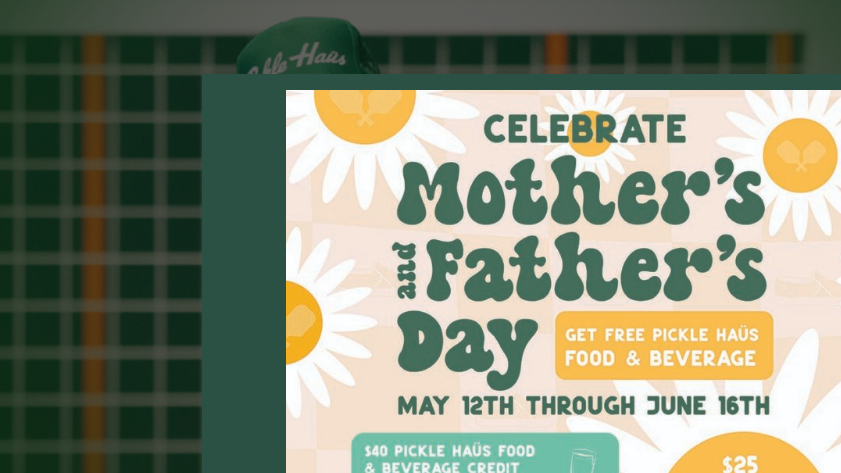What is the promotional graphic celebrating?
Give a detailed response to the question by analyzing the screenshot.

Overlaying the image is a promotional graphic celebrating Mother's Day and Father's Day at Pickle Haus, inviting families to enjoy free food and beverage from May 12th through June 16th. The graphic showcases cheerful floral designs and offers credit towards food and beverage, encouraging families to gather for fun and memorable experiences.